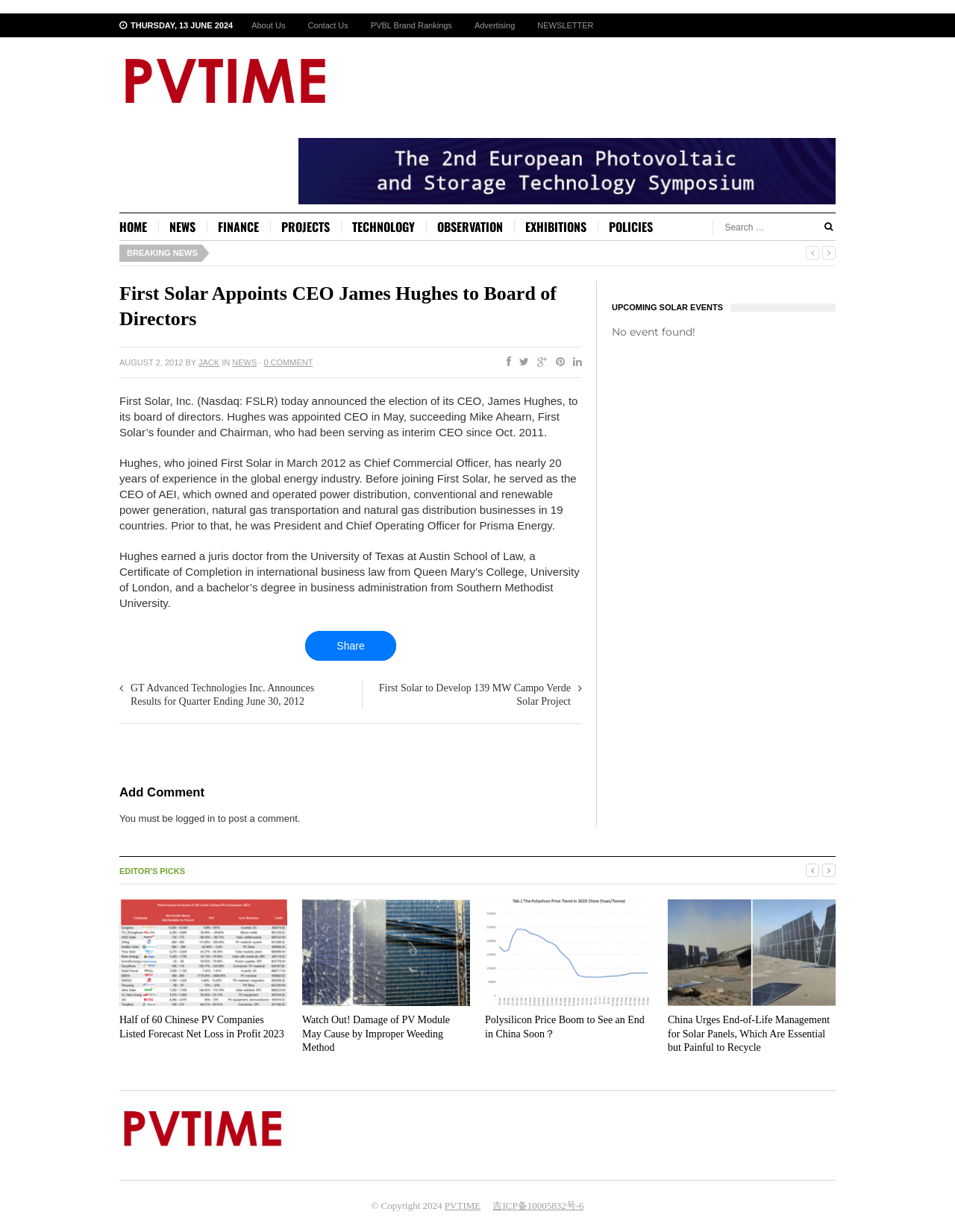Identify the bounding box coordinates for the element that needs to be clicked to fulfill this instruction: "View the 'UPCOMING SOLAR EVENTS'". Provide the coordinates in the format of four float numbers between 0 and 1: [left, top, right, bottom].

[0.641, 0.247, 0.875, 0.253]